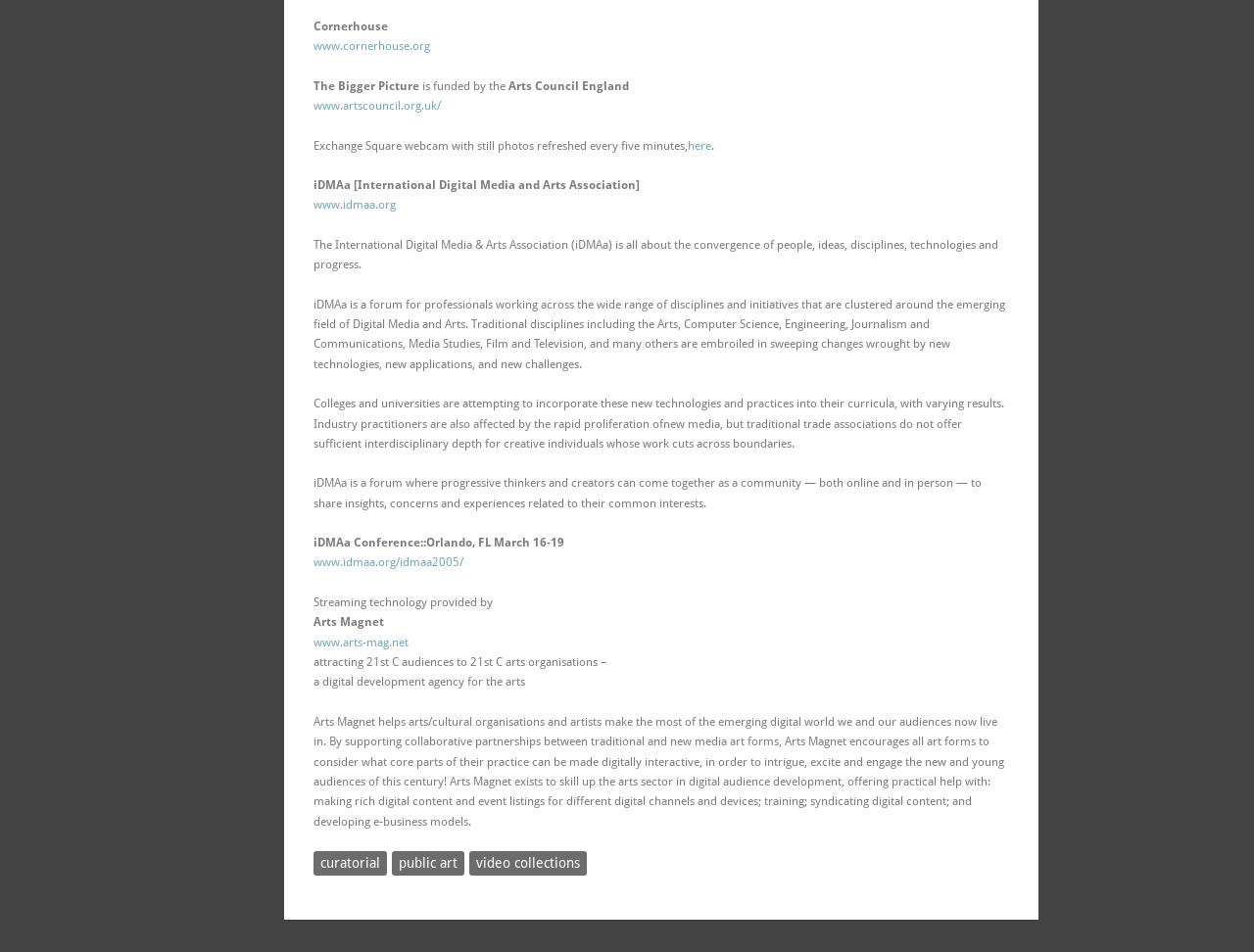Determine the bounding box coordinates for the UI element with the following description: "public art". The coordinates should be four float numbers between 0 and 1, represented as [left, top, right, bottom].

[0.312, 0.894, 0.37, 0.919]